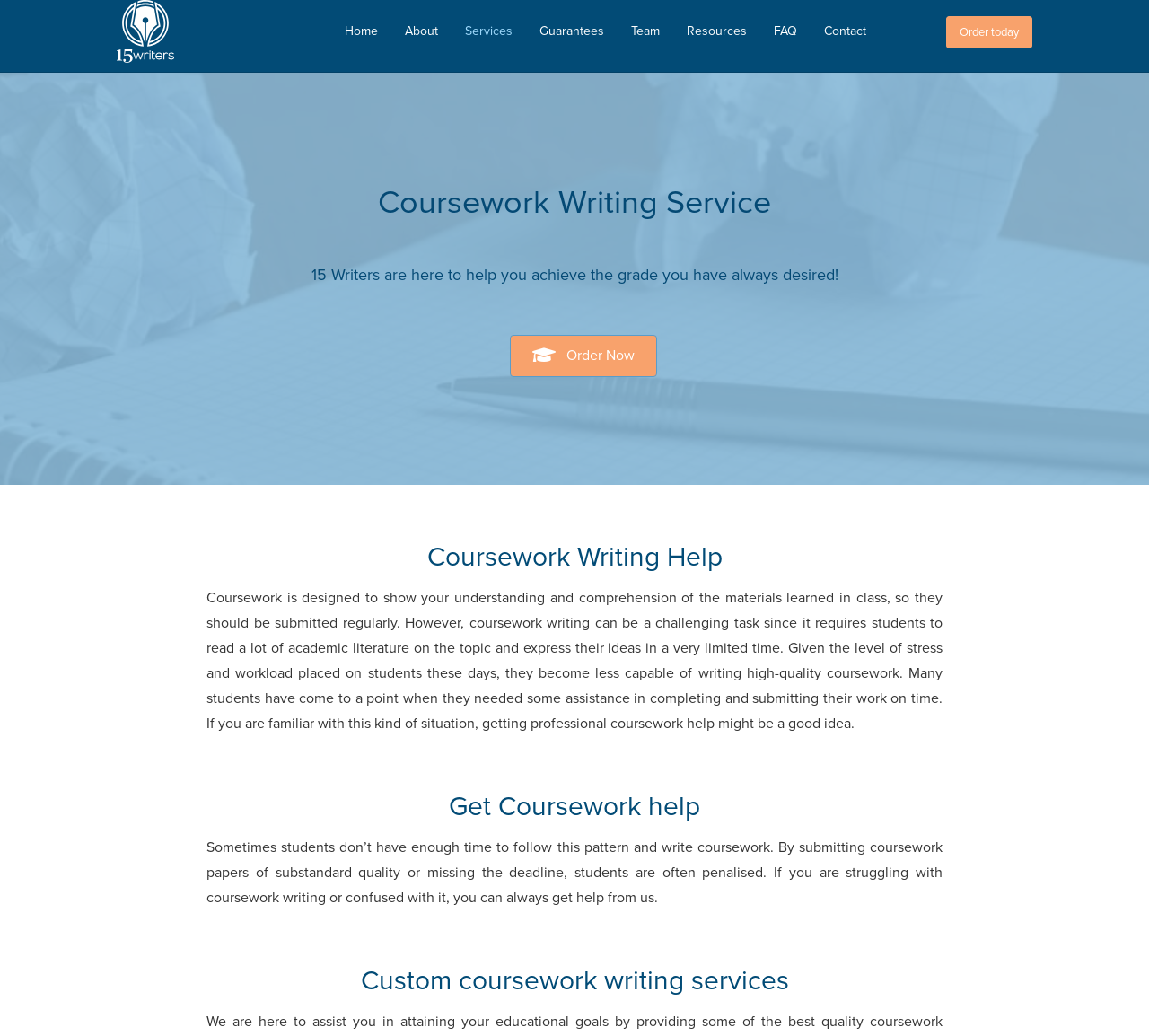Given the element description, predict the bounding box coordinates in the format (top-left x, top-left y, bottom-right x, bottom-right y), using floating point numbers between 0 and 1: Guarantees

[0.458, 0.009, 0.538, 0.052]